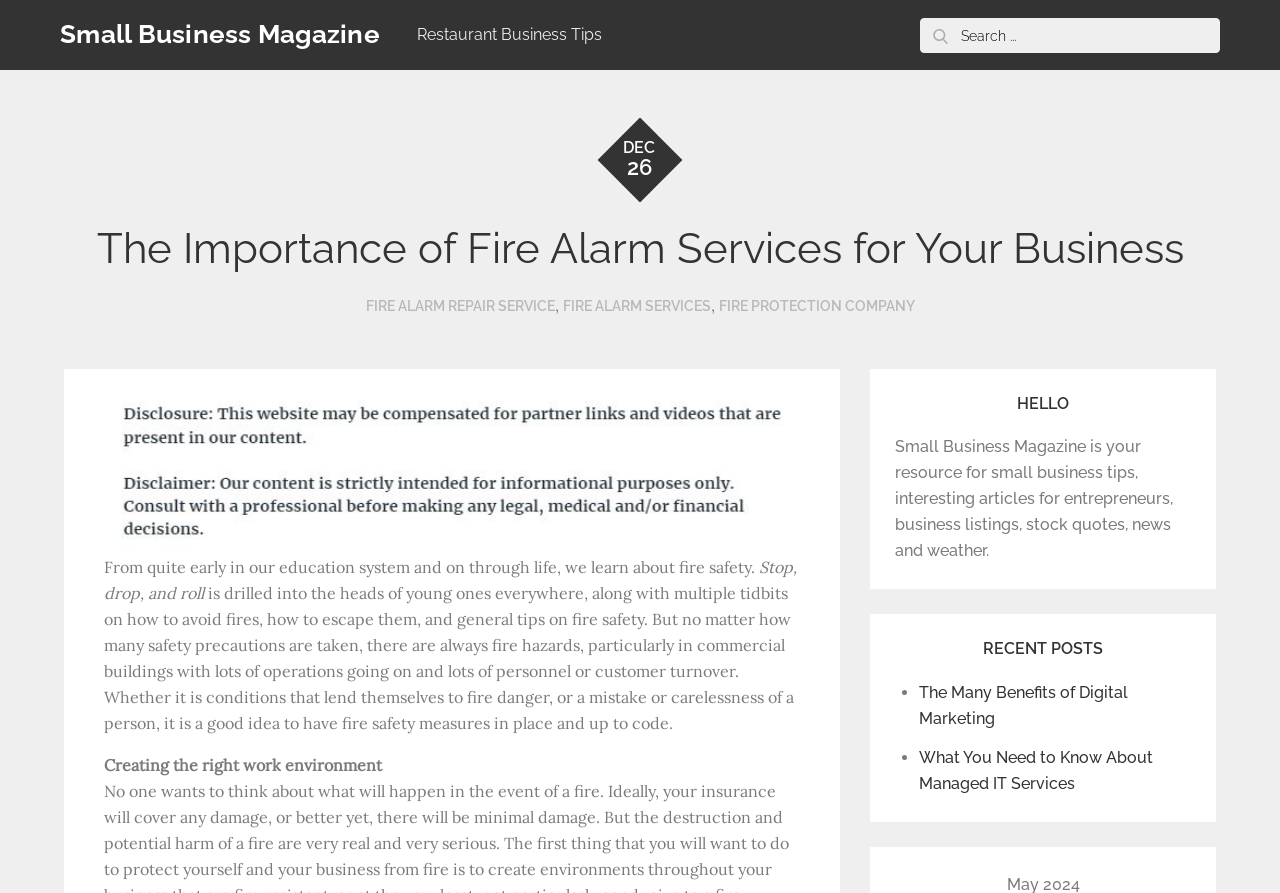Please reply to the following question with a single word or a short phrase:
What is the main topic of this webpage?

Fire safety